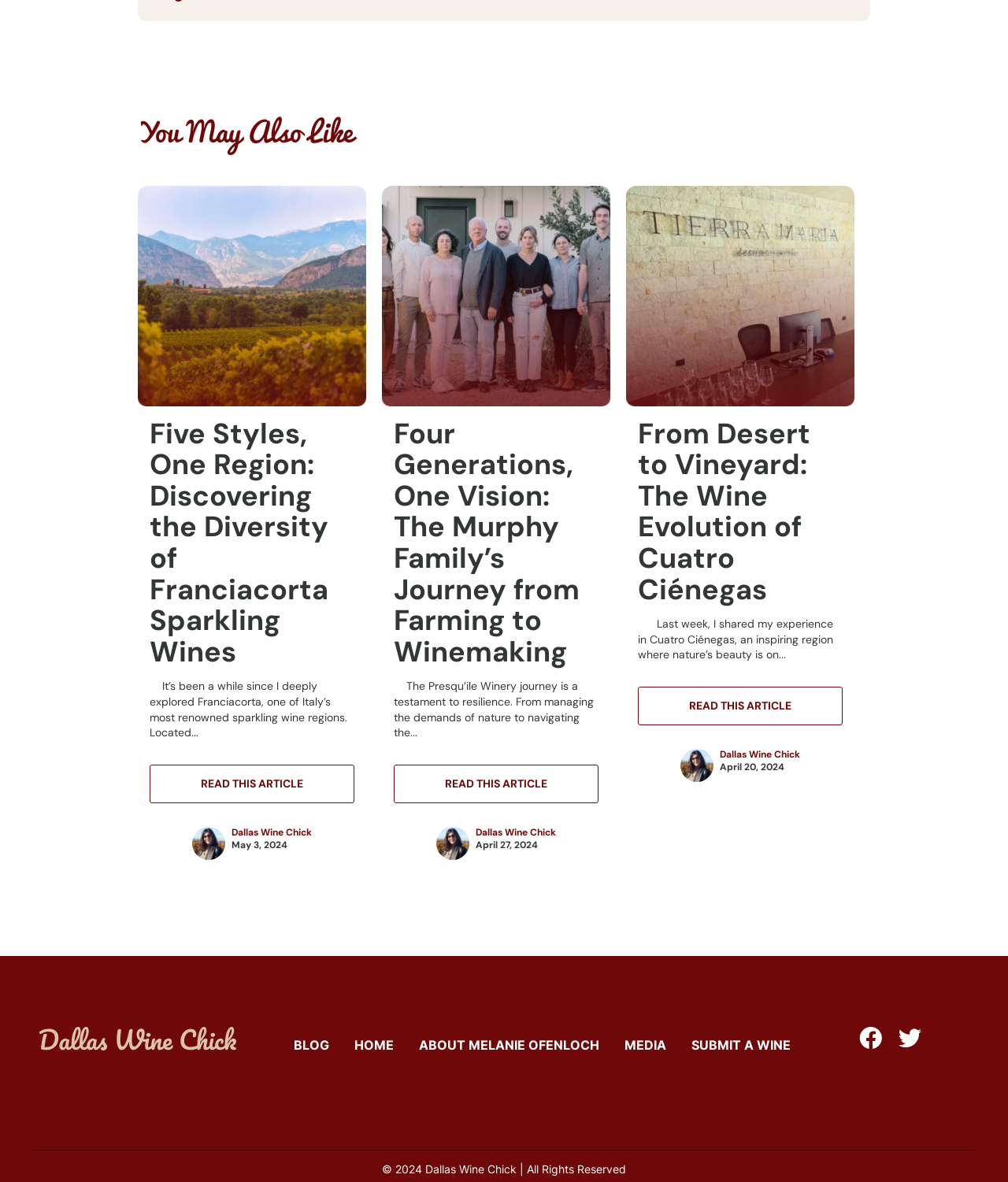What is the name of the website?
From the details in the image, answer the question comprehensively.

The name of the website can be inferred from the links and images with the text 'Dallas Wine Chick' which appear throughout the page, as well as the copyright notice at the bottom of the page.